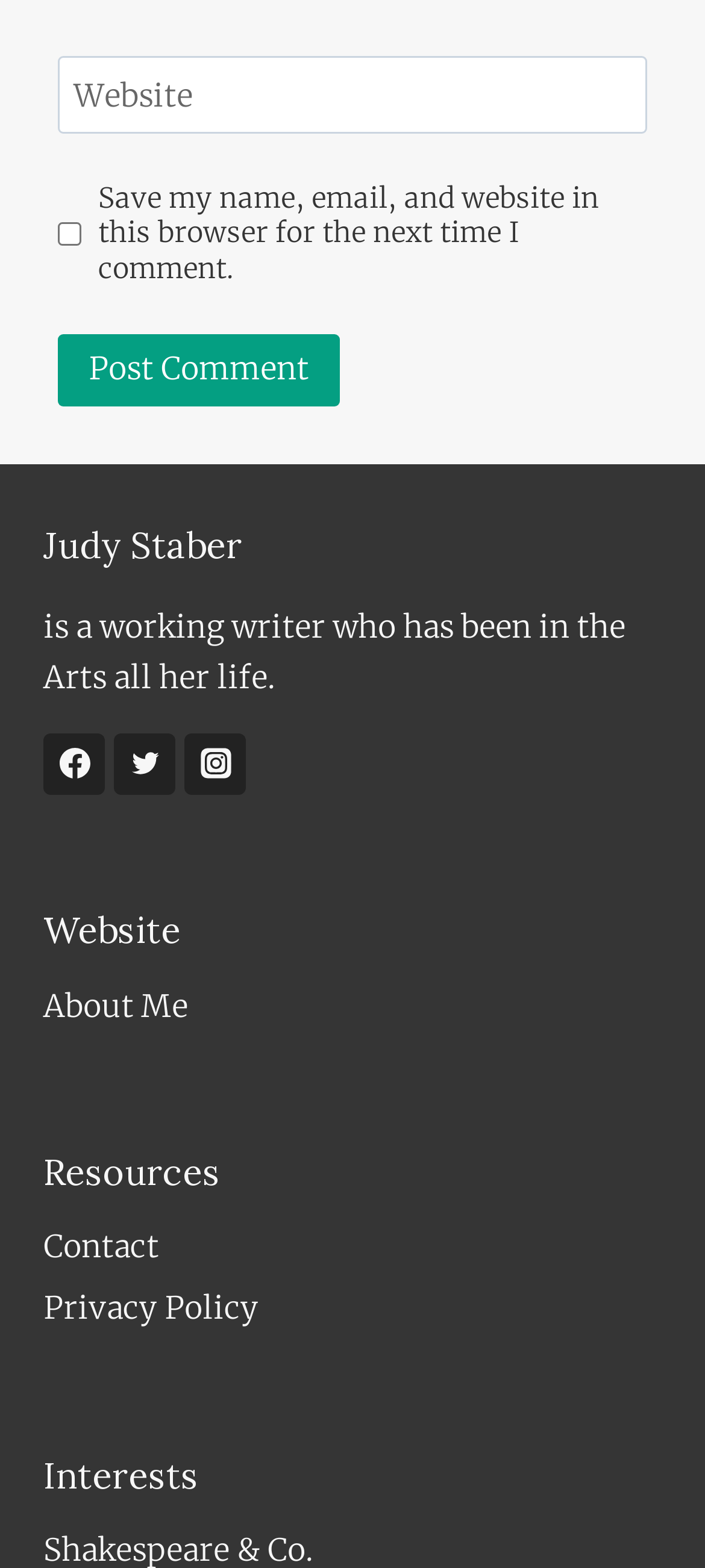How many social media links are present?
Identify the answer in the screenshot and reply with a single word or phrase.

3